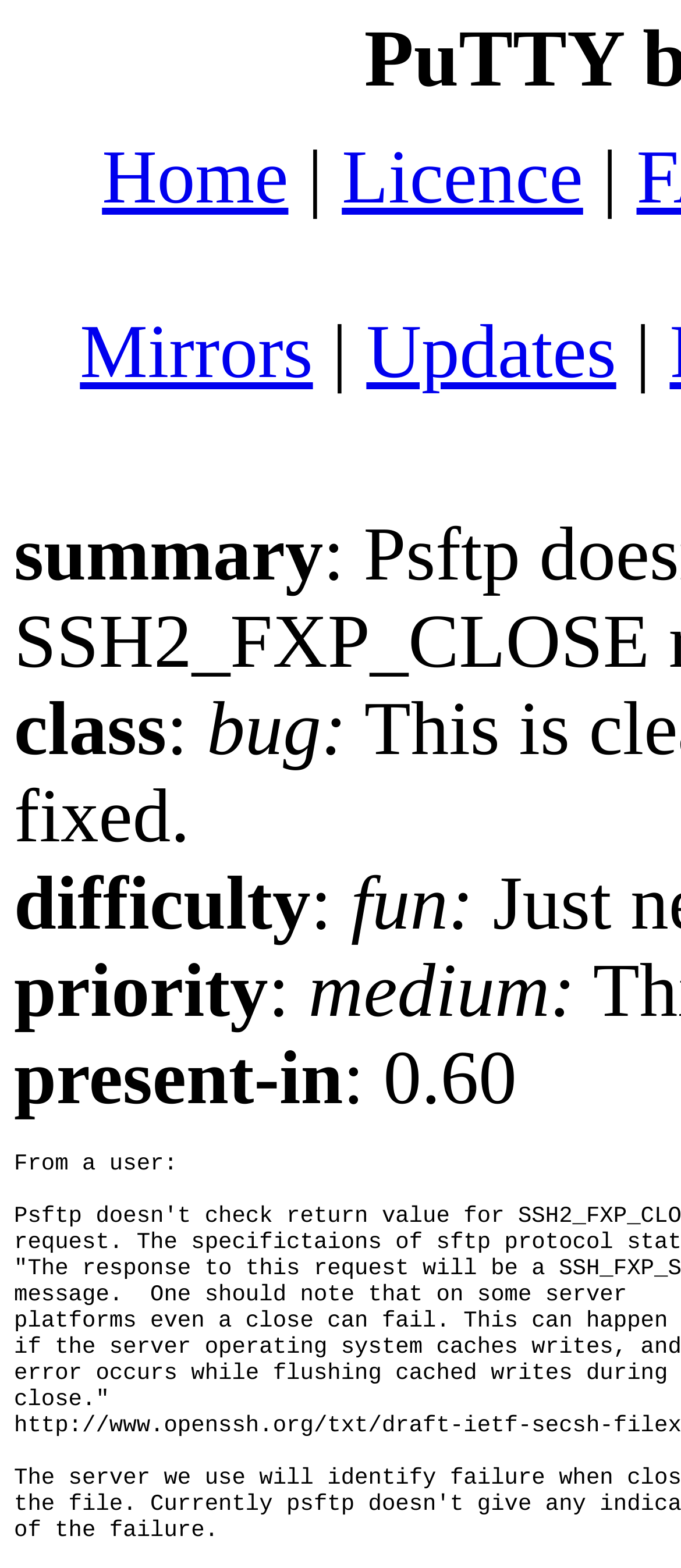What is the category of the bug?
From the screenshot, supply a one-word or short-phrase answer.

sftp-close-status